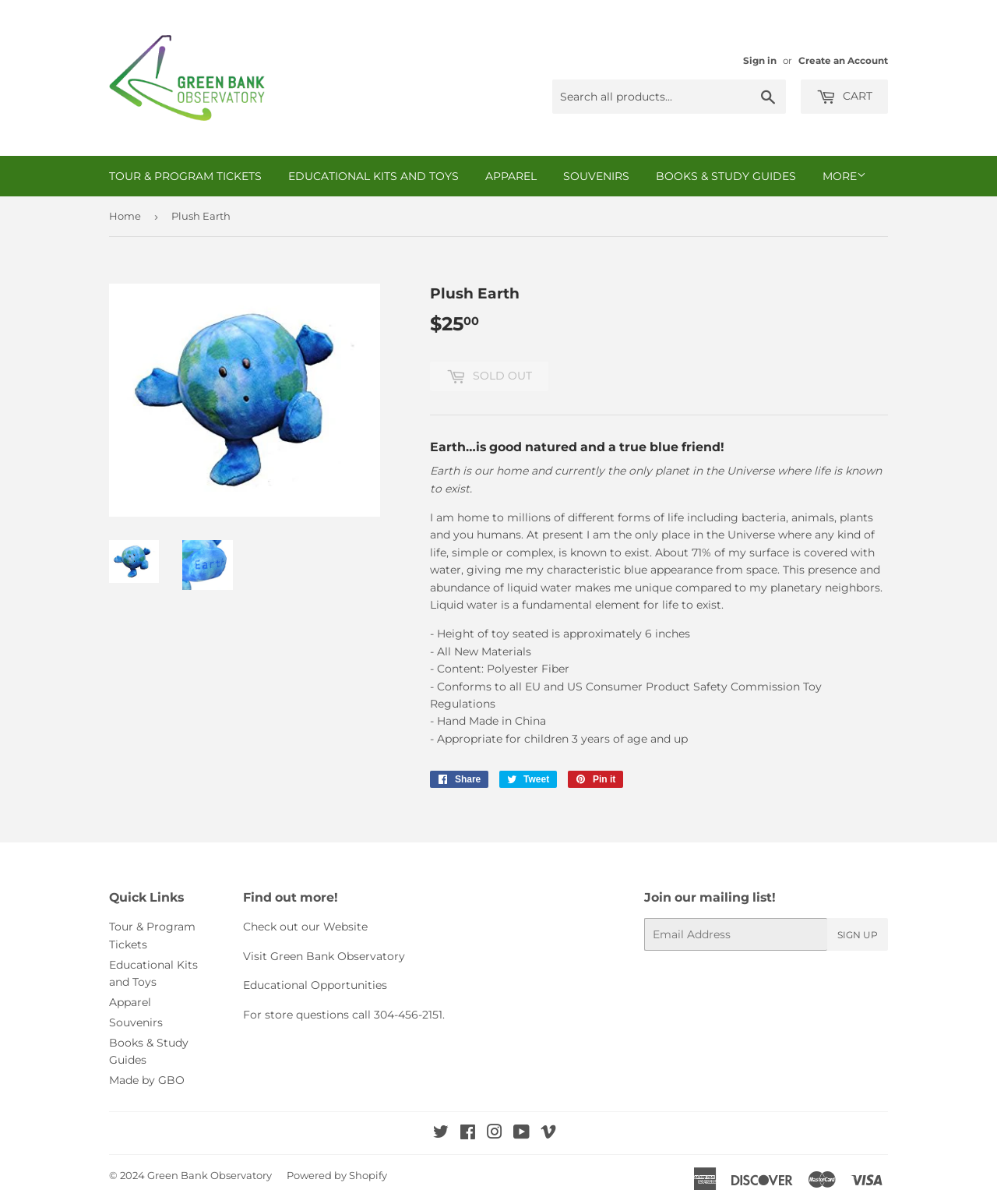Find the bounding box coordinates of the clickable area required to complete the following action: "Sign in".

[0.745, 0.045, 0.779, 0.055]